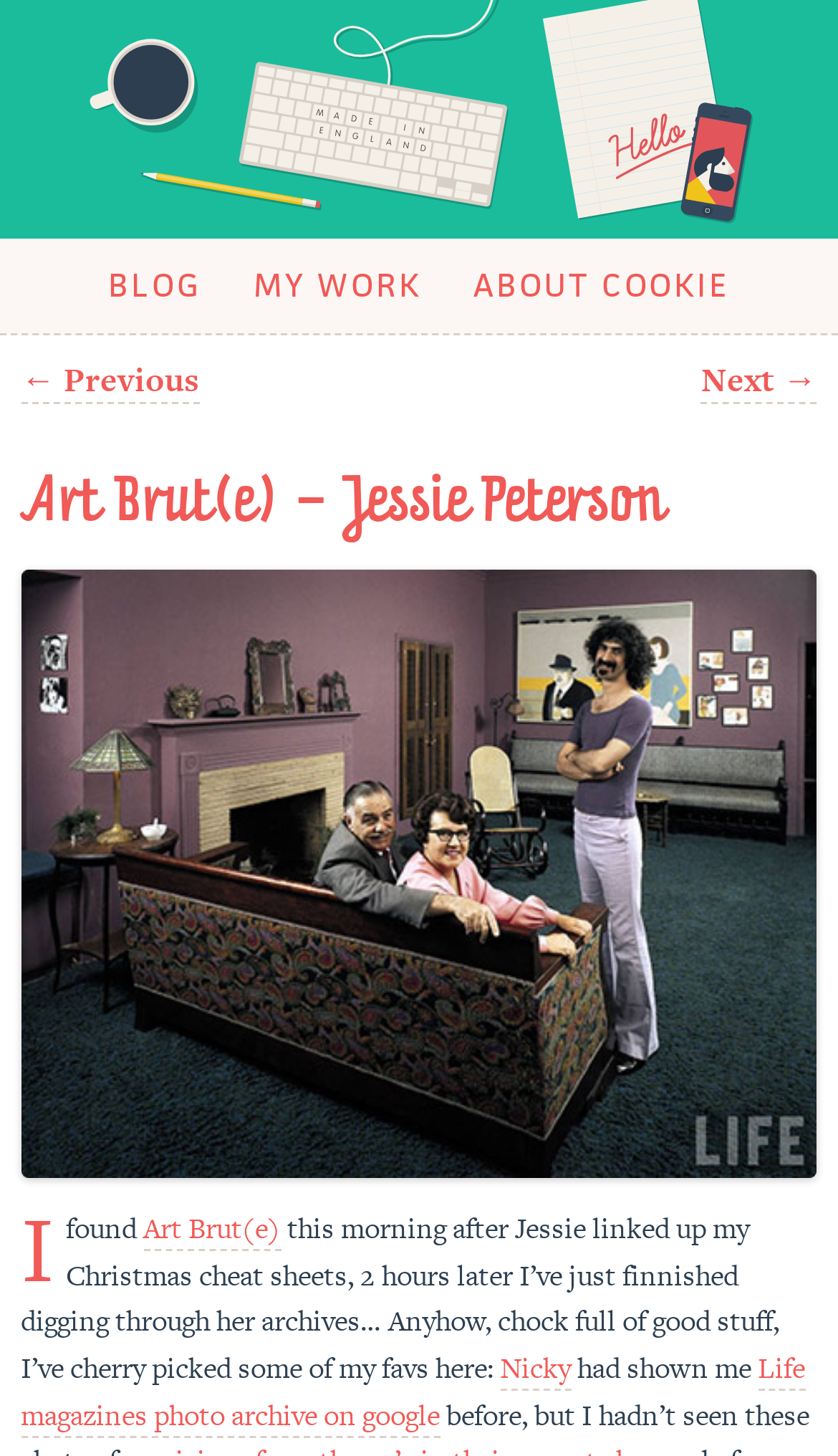Create a full and detailed caption for the entire webpage.

The webpage is about Art Brut(e) and Jessie Peterson, with a focus on a blog post. At the top, there is a link to "Made in England - Cookie's Blog" accompanied by an image. Below this, there is a main menu with links to "BLOG", "MY WORK", and "ABOUT COOKIE". 

To the right of the main menu, there is a section with post navigation links, "← Previous" and "Next →". 

The main content of the page is a blog post titled "Art Brut(e) – Jessie Peterson". The post starts with a link to "Frank Zappa at home with his mum and dad", which is accompanied by a large image. The text of the post is written in a conversational tone, mentioning how the author found Art Brut(e) after Jessie linked up their Christmas cheat sheets. The post then shares some favorite finds from Jessie's archives, including a link to "Nicky" and "Life magazines photo archive on google".